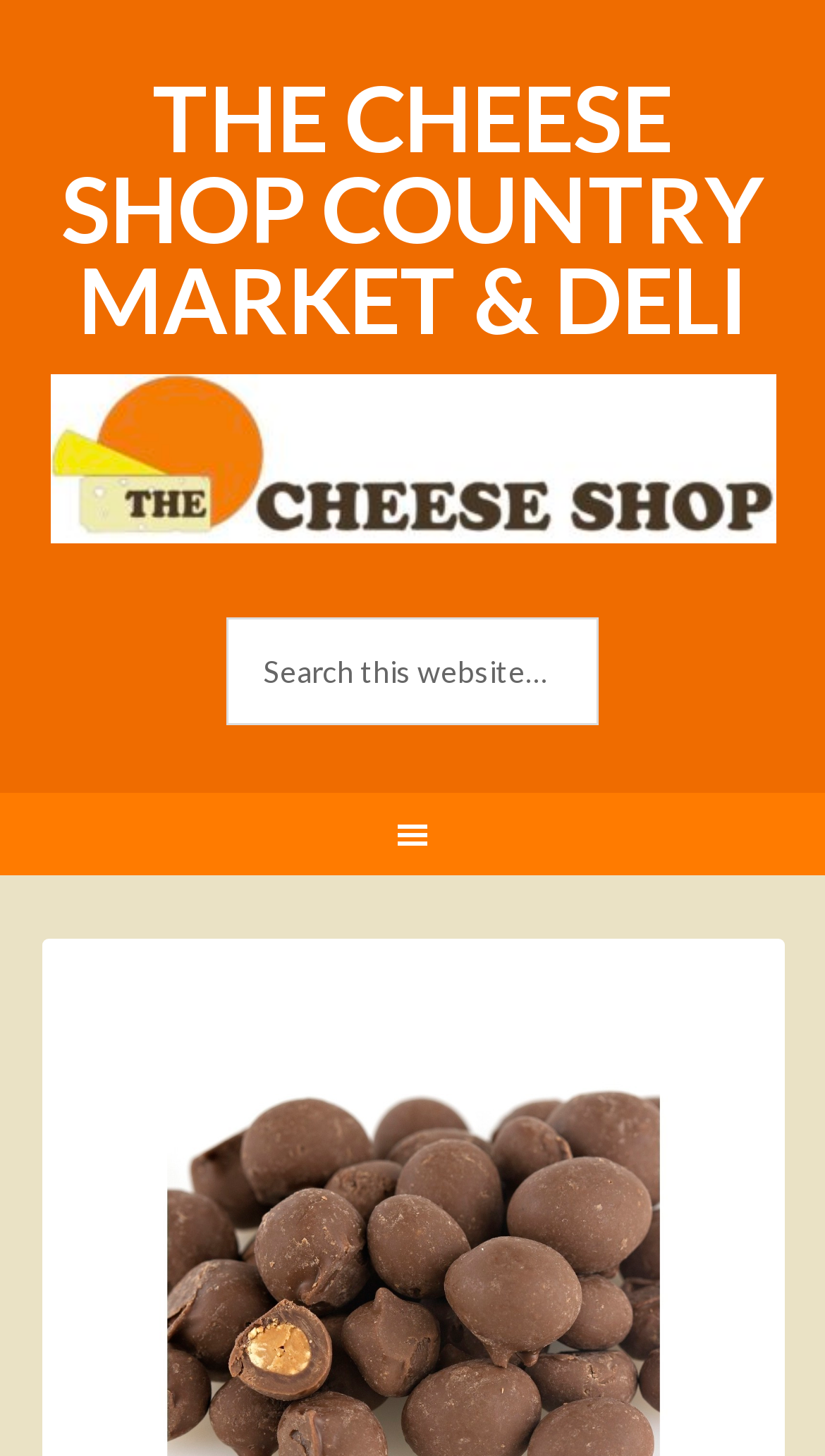What is the main product being displayed?
Answer the question with as much detail as possible.

The root element of the page is titled 'Chocolate Double Dipped Peanuts - The Cheese Shop Country Market & Deli', which suggests that the main product being displayed is 'Chocolate Double Dipped Peanuts'.